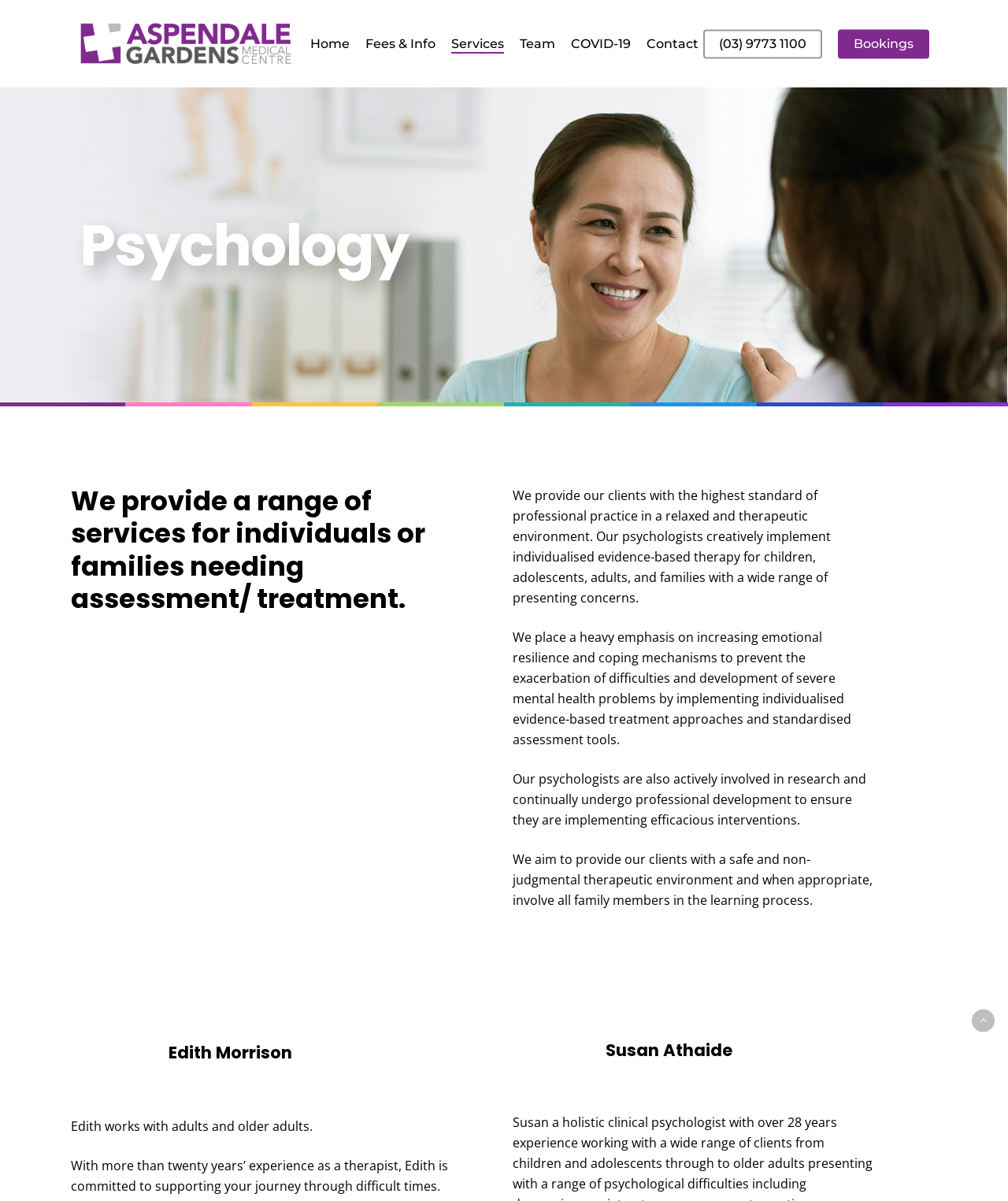Please provide a comprehensive response to the question below by analyzing the image: 
What type of medical centre is this?

Based on the webpage, I can see that the title of the webpage is 'Aspendale Gardens Medical Centre - Psychology' and there is a static text 'Psychology' on the webpage, which indicates that this medical centre is focused on psychology.